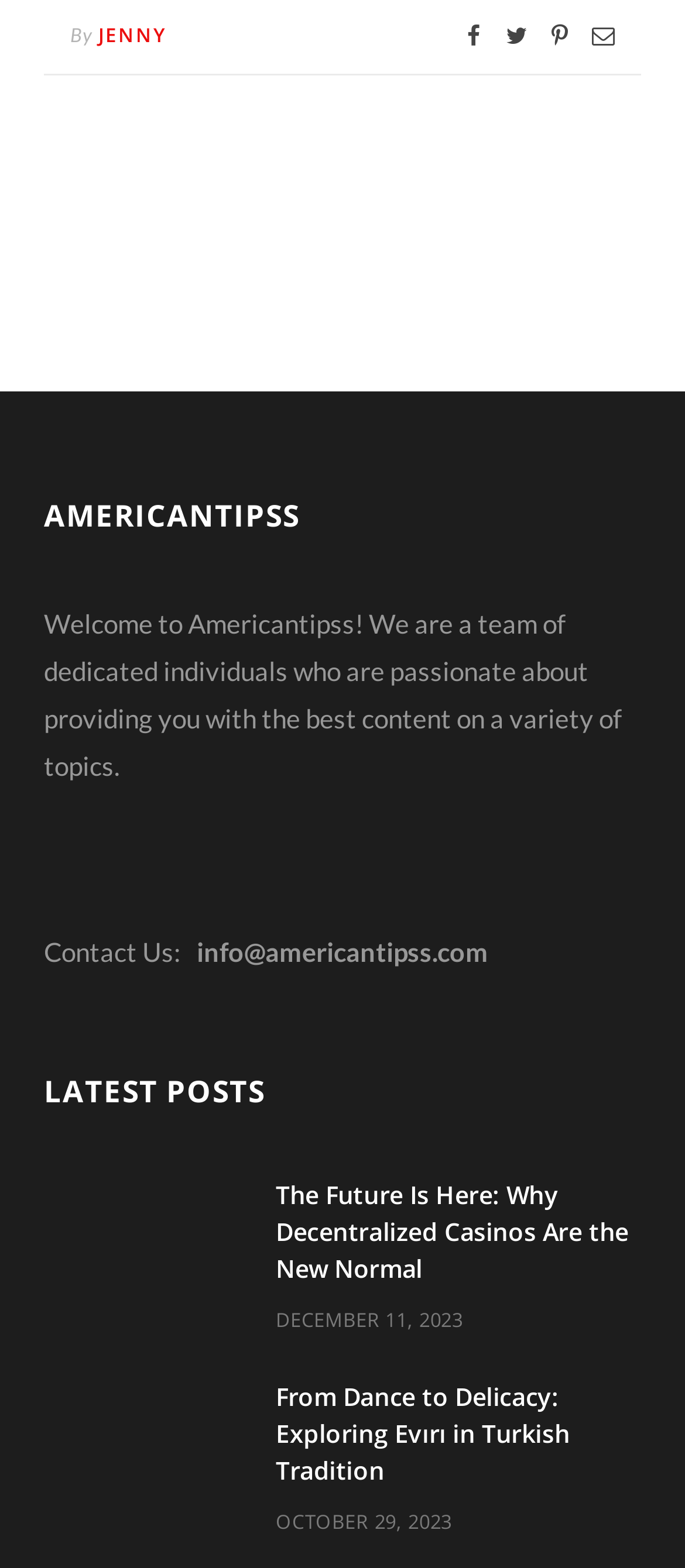Use the details in the image to answer the question thoroughly: 
What is the title of the latest post?

The title of the latest post can be found in the link element with the text 'Decentralized Casinos' under the 'LATEST POSTS' heading.